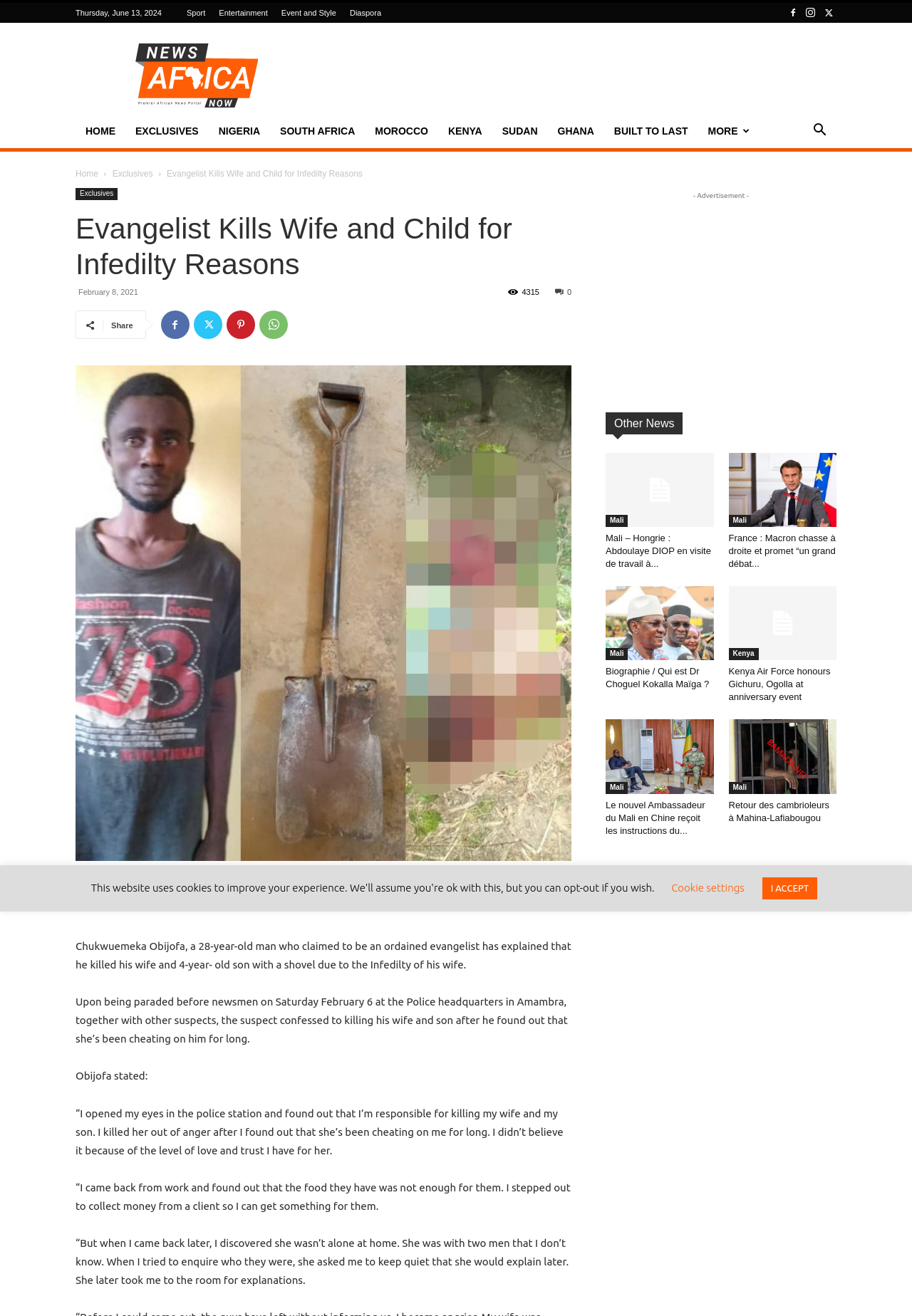Please identify the bounding box coordinates of where to click in order to follow the instruction: "Read the article about Morocco's decision on the 2023 AFCON Qualifiers".

None